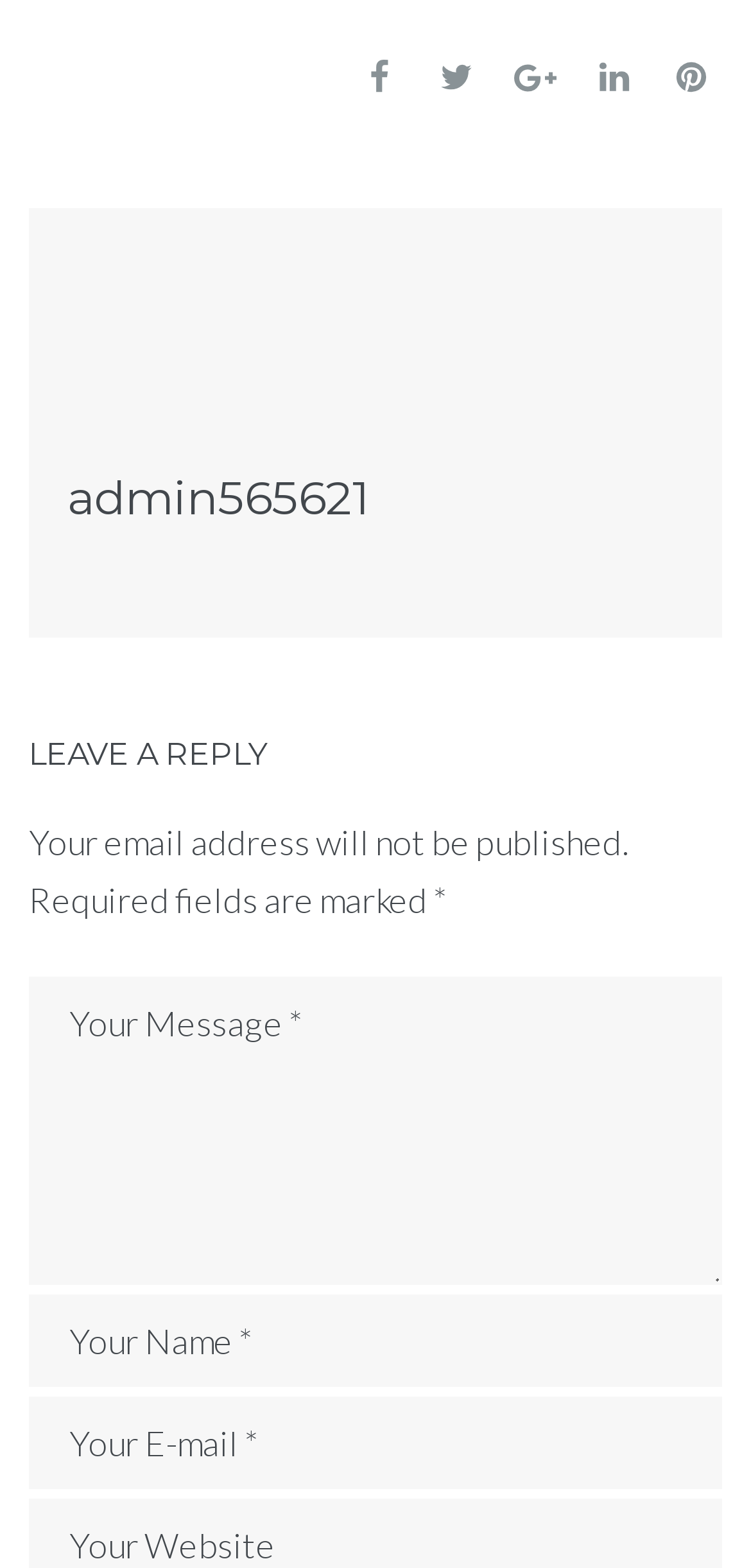What is the purpose of the section below the admin565621 image?
Please craft a detailed and exhaustive response to the question.

I analyzed the elements below the admin565621 image and found a heading 'LEAVE A REPLY', which suggests that this section is for users to leave a comment or reply.